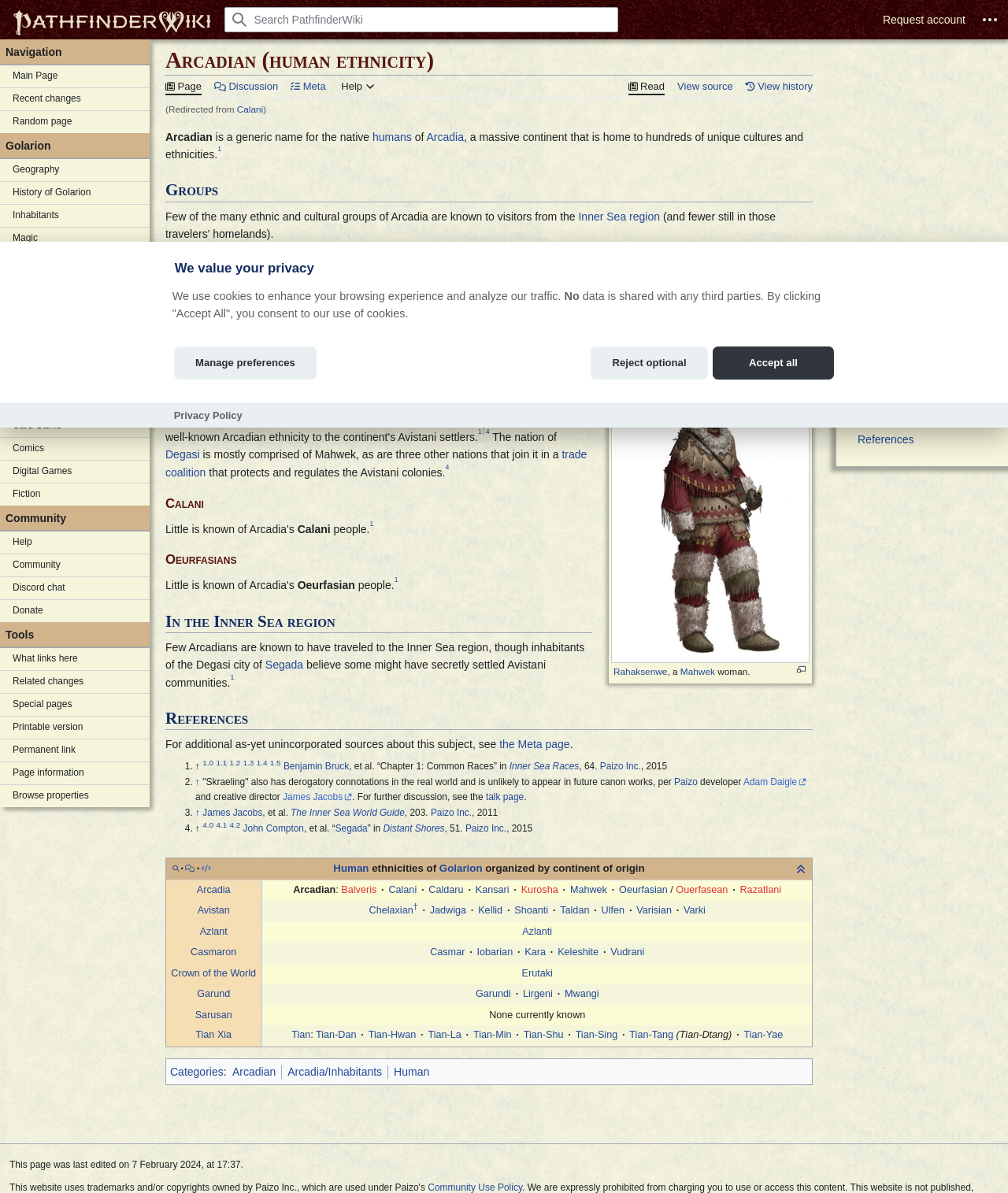Show the bounding box coordinates of the region that should be clicked to follow the instruction: "Browse to the 'Community' page."

[0.0, 0.262, 0.148, 0.281]